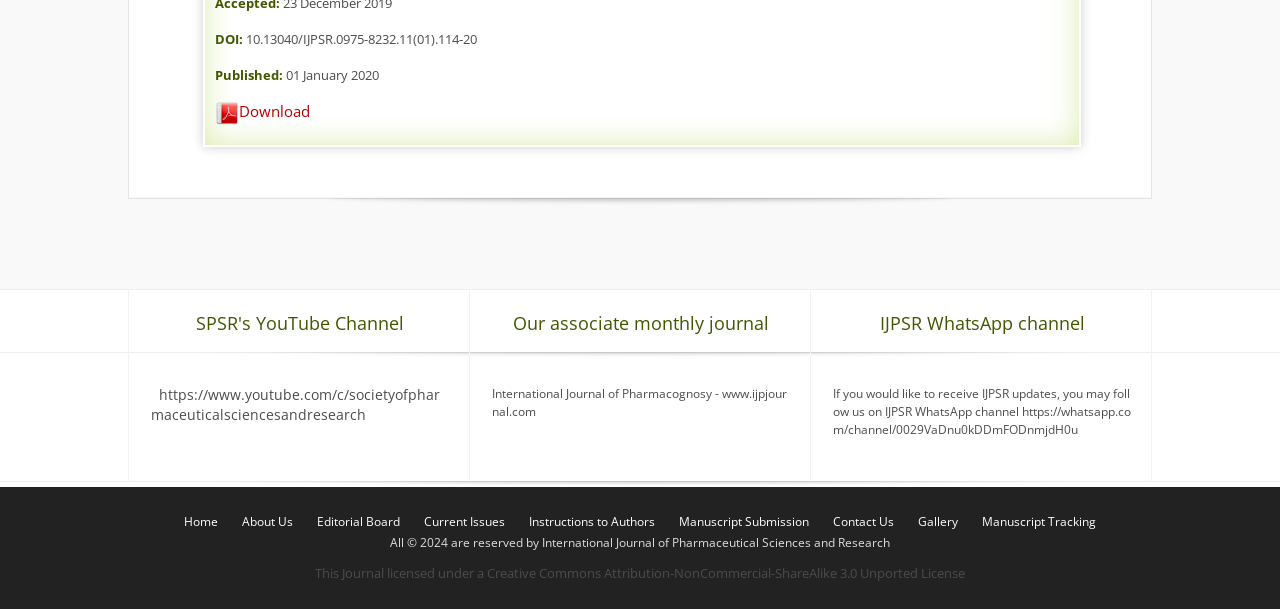Identify the bounding box coordinates for the element you need to click to achieve the following task: "Go to the home page". The coordinates must be four float values ranging from 0 to 1, formatted as [left, top, right, bottom].

[0.136, 0.842, 0.178, 0.87]